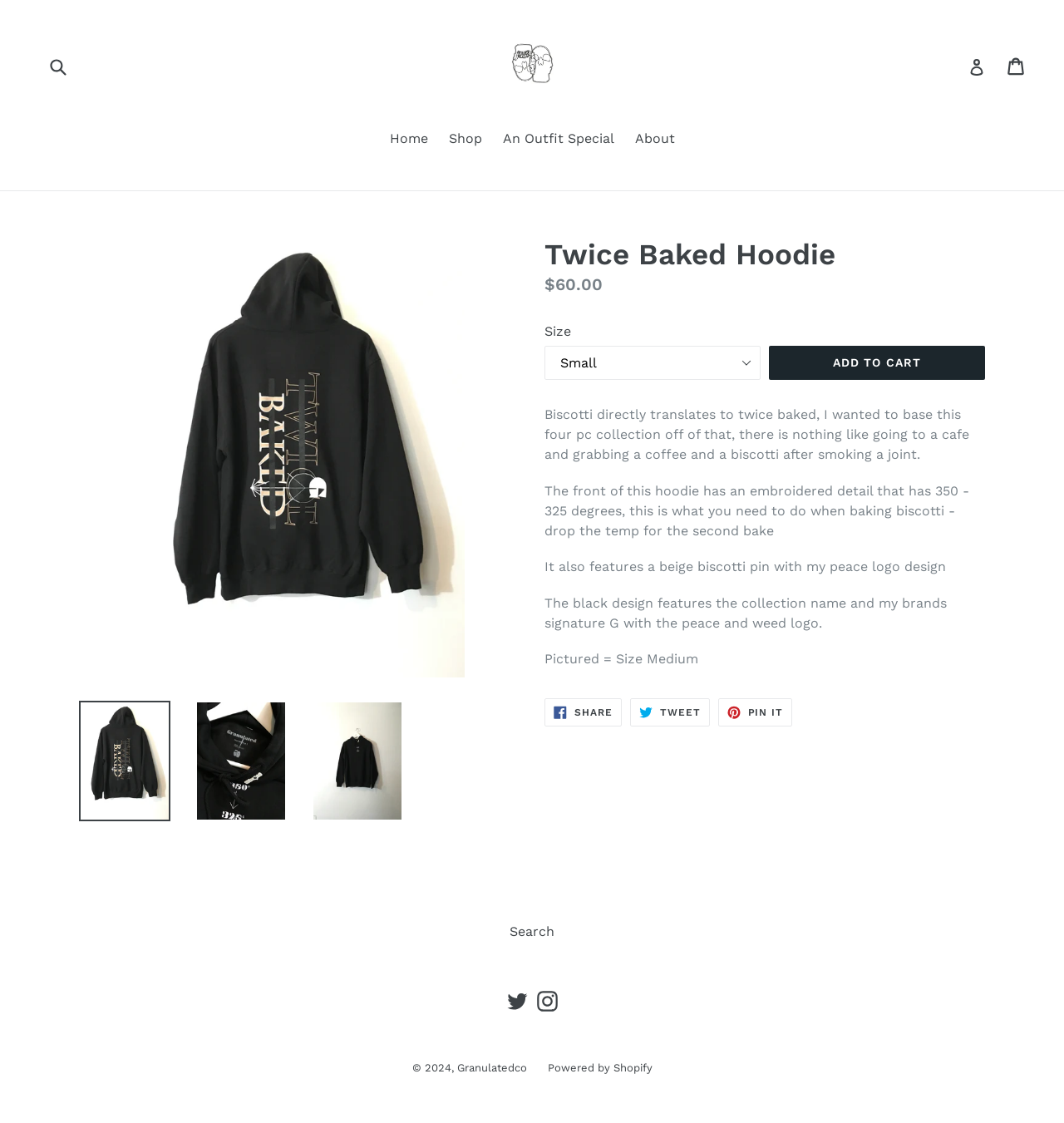What is the name of the hoodie?
Please use the image to provide a one-word or short phrase answer.

Twice Baked Hoodie